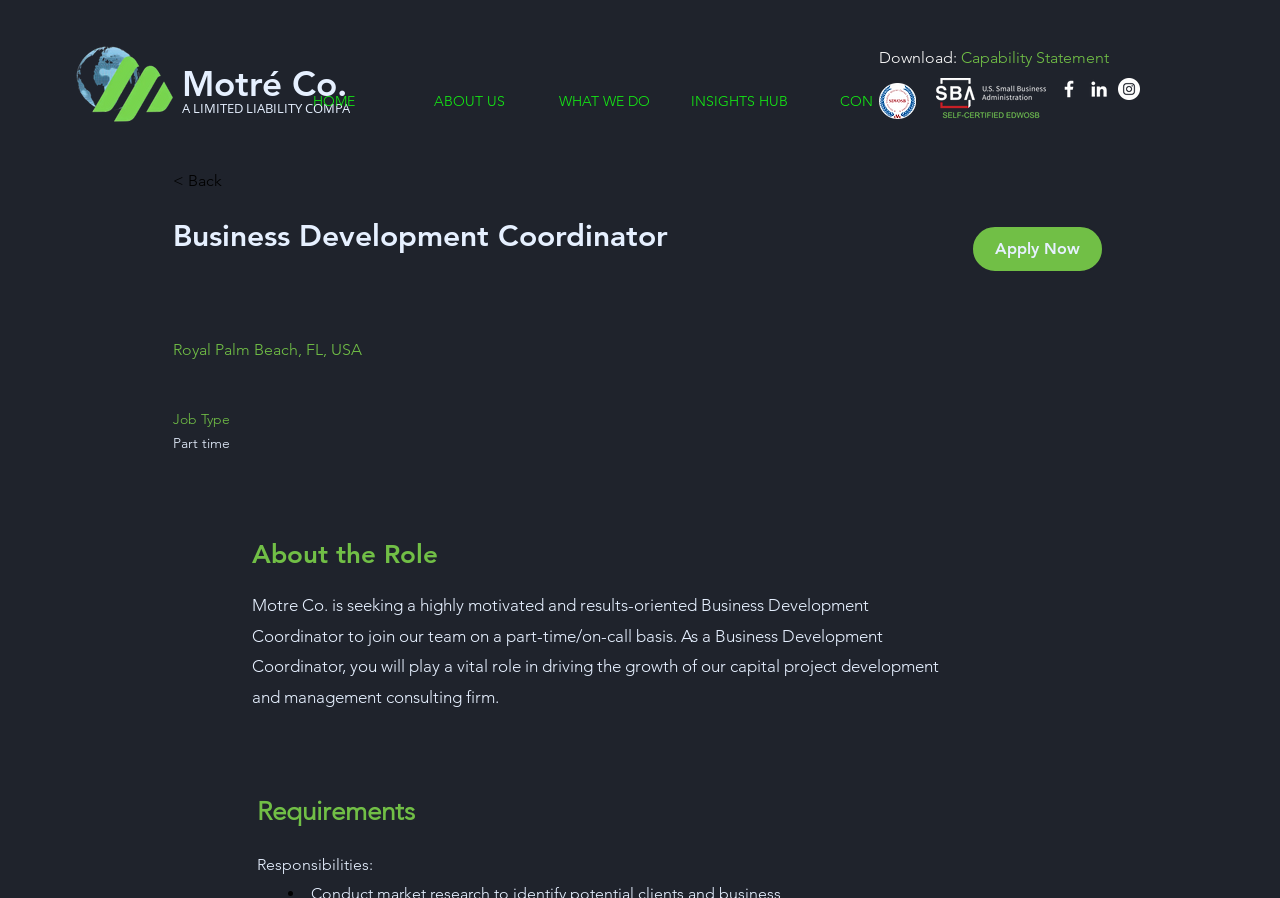Please specify the bounding box coordinates of the element that should be clicked to execute the given instruction: 'Visit the Facebook page'. Ensure the coordinates are four float numbers between 0 and 1, expressed as [left, top, right, bottom].

[0.827, 0.087, 0.844, 0.111]